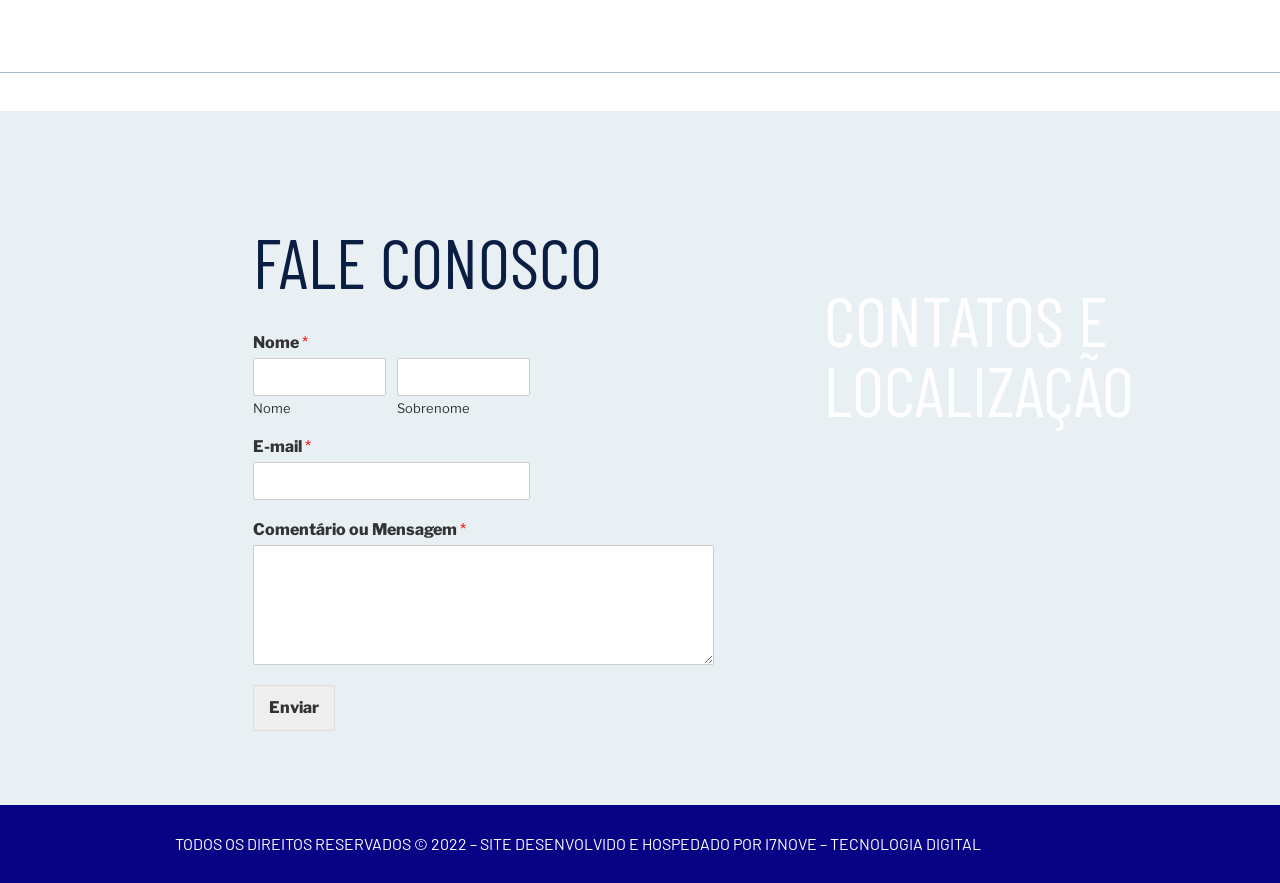What is the purpose of the button at the bottom?
Refer to the image and give a detailed response to the question.

The purpose of the button at the bottom is to 'Enviar' or send the form data because it is a button with the text 'Enviar' and it is placed below the form fields.